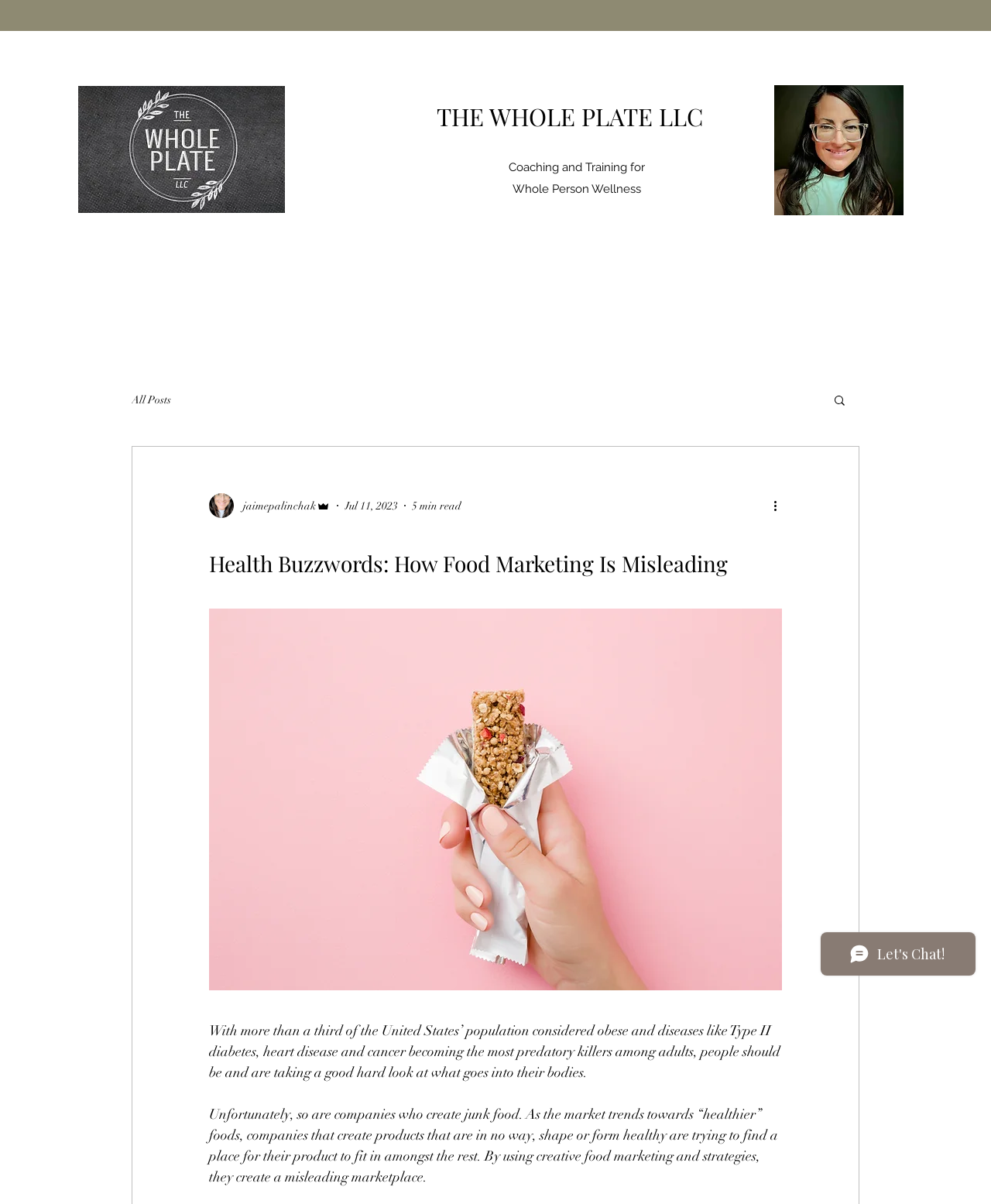What is the name of the company?
Using the information from the image, give a concise answer in one word or a short phrase.

THE WHOLE PLATE LLC